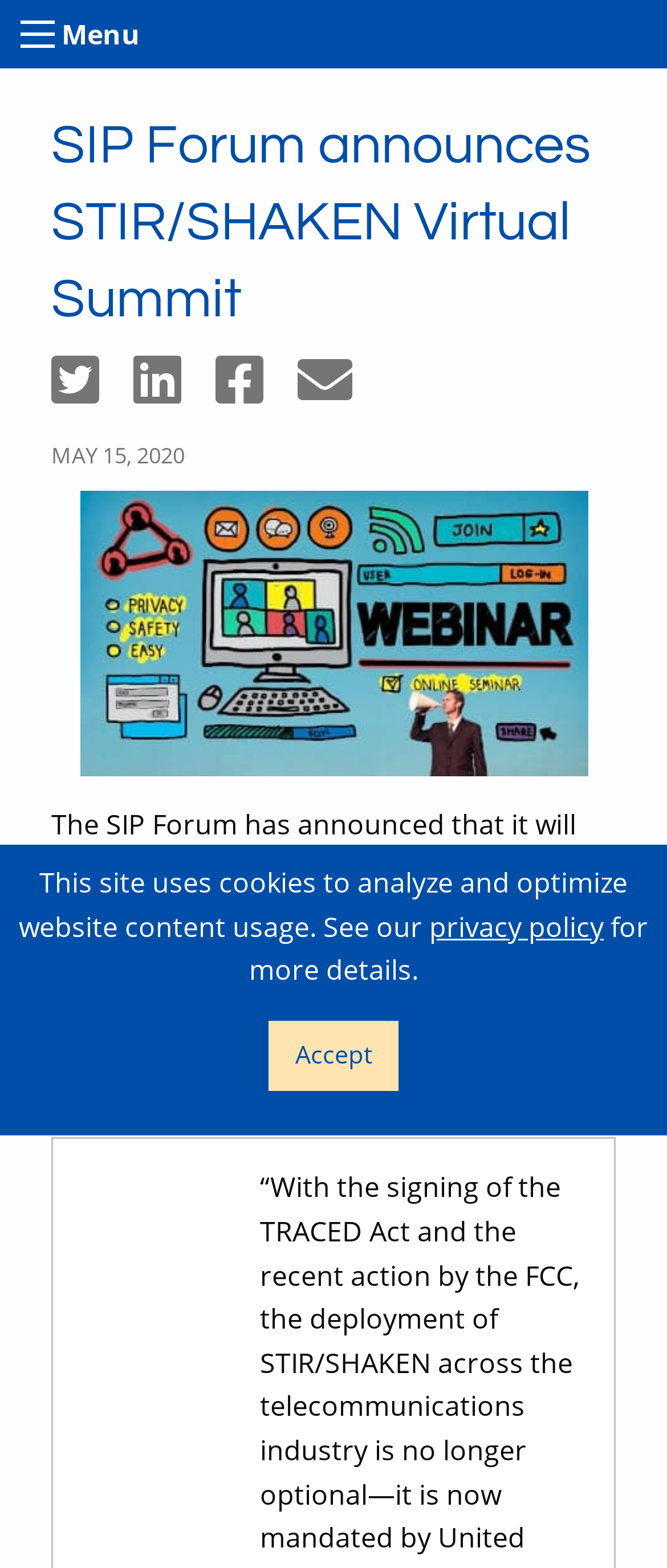When is the STIR/SHAKEN Virtual Summit taking place?
Use the image to give a comprehensive and detailed response to the question.

The webpage mentions that the virtual summit will take place during the week of June 22, 2020, as stated in the paragraph 'The SIP Forum has announced that it will host a STIR/SHAKEN Virtual Summit during the week of June 22, 2020.'